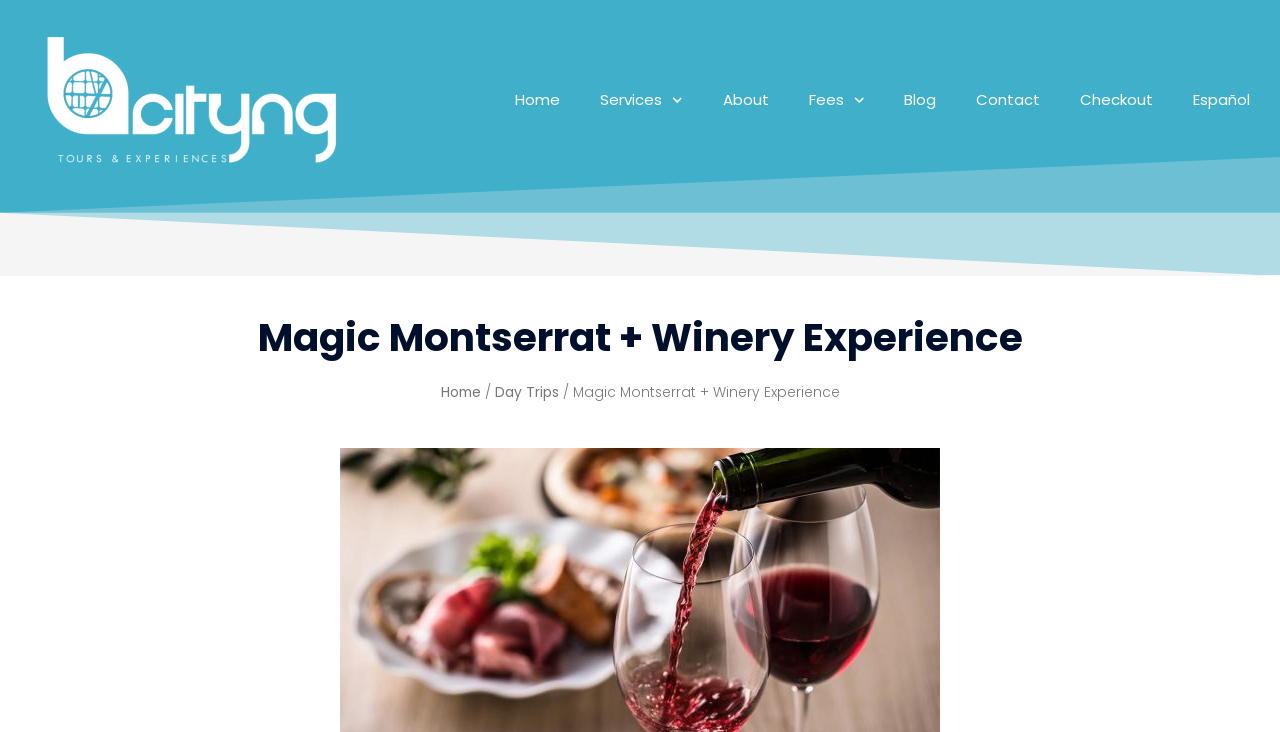What is the name of the tour experience?
Please provide a comprehensive answer to the question based on the webpage screenshot.

I determined the answer by looking at the heading element with the text 'Magic Montserrat + Winery Experience' which is a prominent element on the webpage, indicating that it is the name of the tour experience.